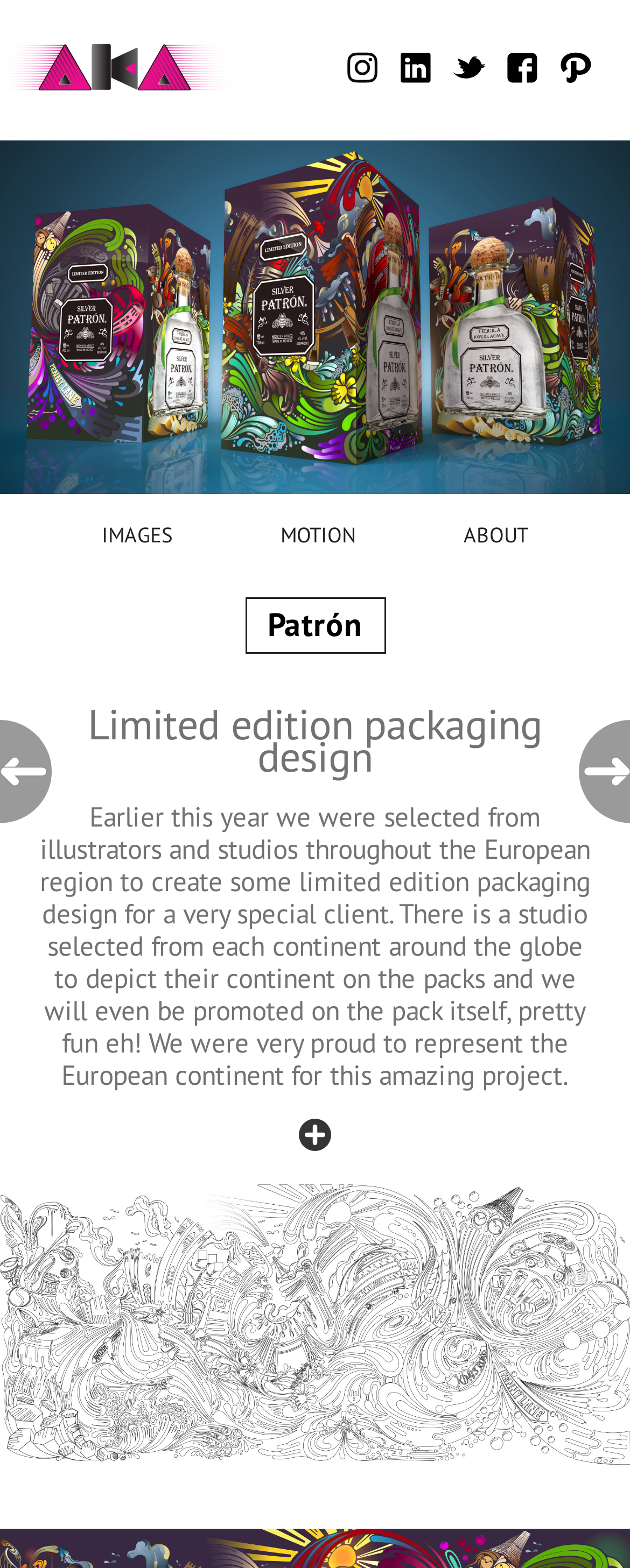Determine the bounding box coordinates of the region to click in order to accomplish the following instruction: "Visit A.k.A Illustration Studio's website". Provide the coordinates as four float numbers between 0 and 1, specifically [left, top, right, bottom].

[0.0, 0.041, 0.385, 0.062]